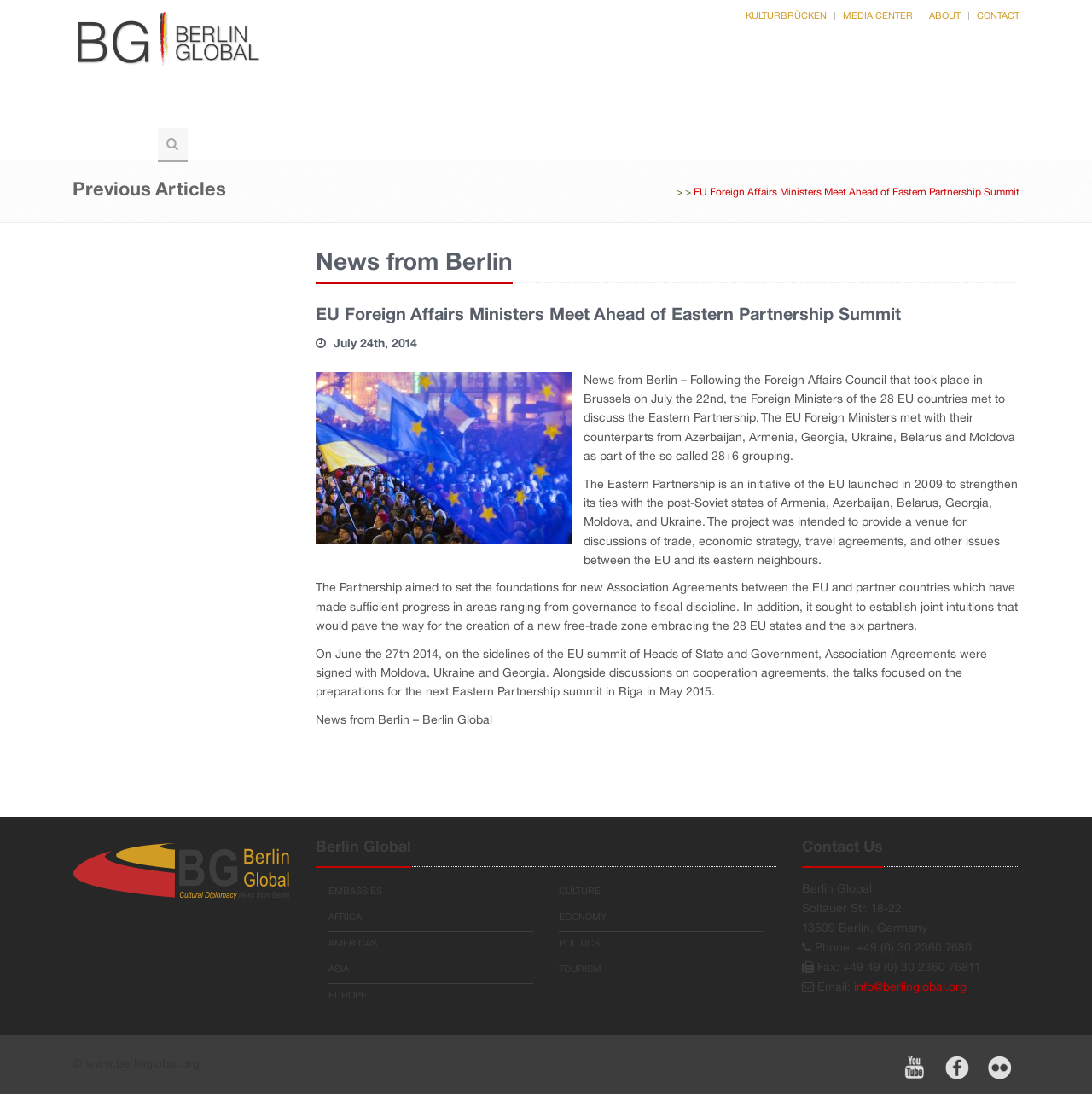What is the name of the website?
Using the image, provide a detailed and thorough answer to the question.

The name of the website can be determined by looking at the top-left corner of the webpage, where the logo and the text 'Berlin Global' are located.